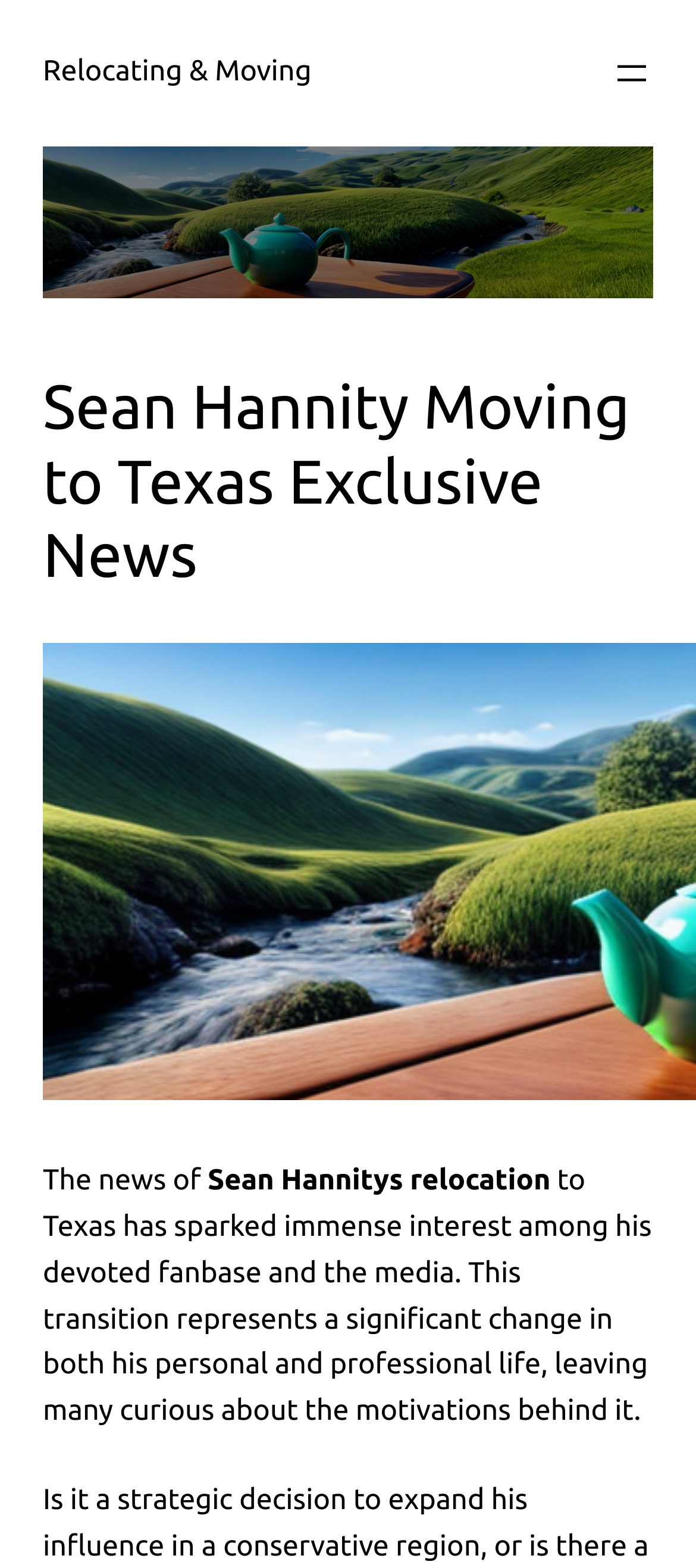What is the impact of Sean Hannity's relocation?
Carefully analyze the image and provide a detailed answer to the question.

According to the webpage, Sean Hannity's relocation to Texas represents a significant change in both his personal and professional life, as mentioned in the static text 'This transition represents a significant change in both his personal and professional life, leaving many curious about the motivations behind it.'